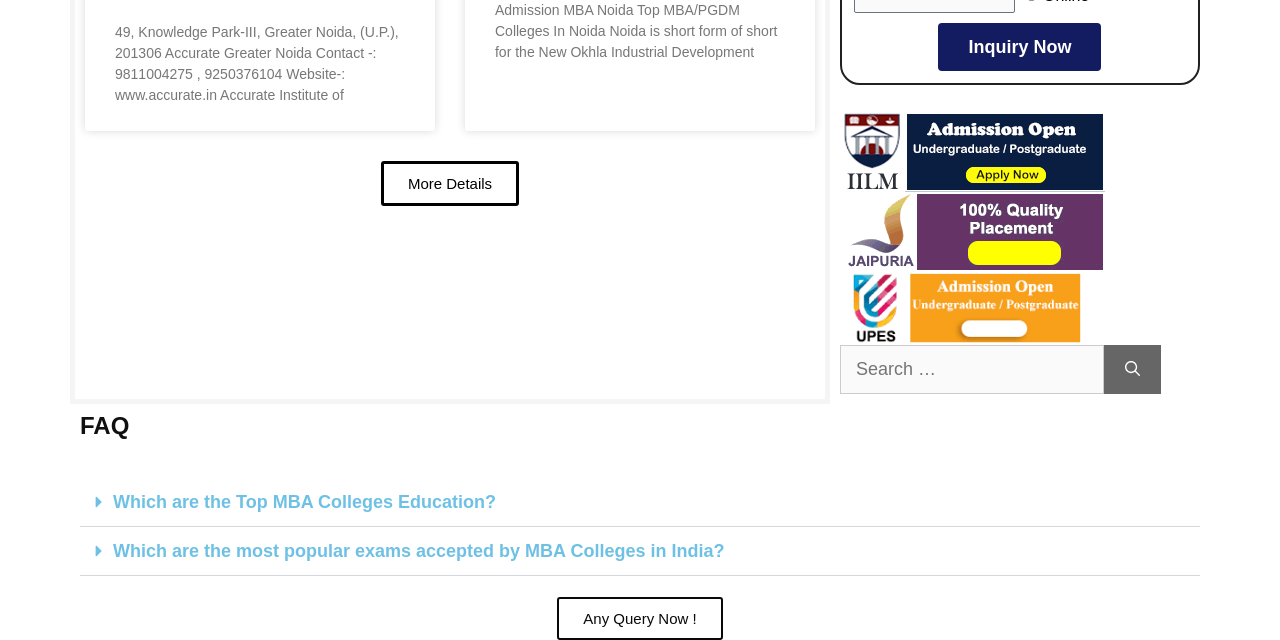Provide the bounding box coordinates in the format (top-left x, top-left y, bottom-right x, bottom-right y). All values are floating point numbers between 0 and 1. Determine the bounding box coordinate of the UI element described as: More Details

[0.298, 0.251, 0.406, 0.322]